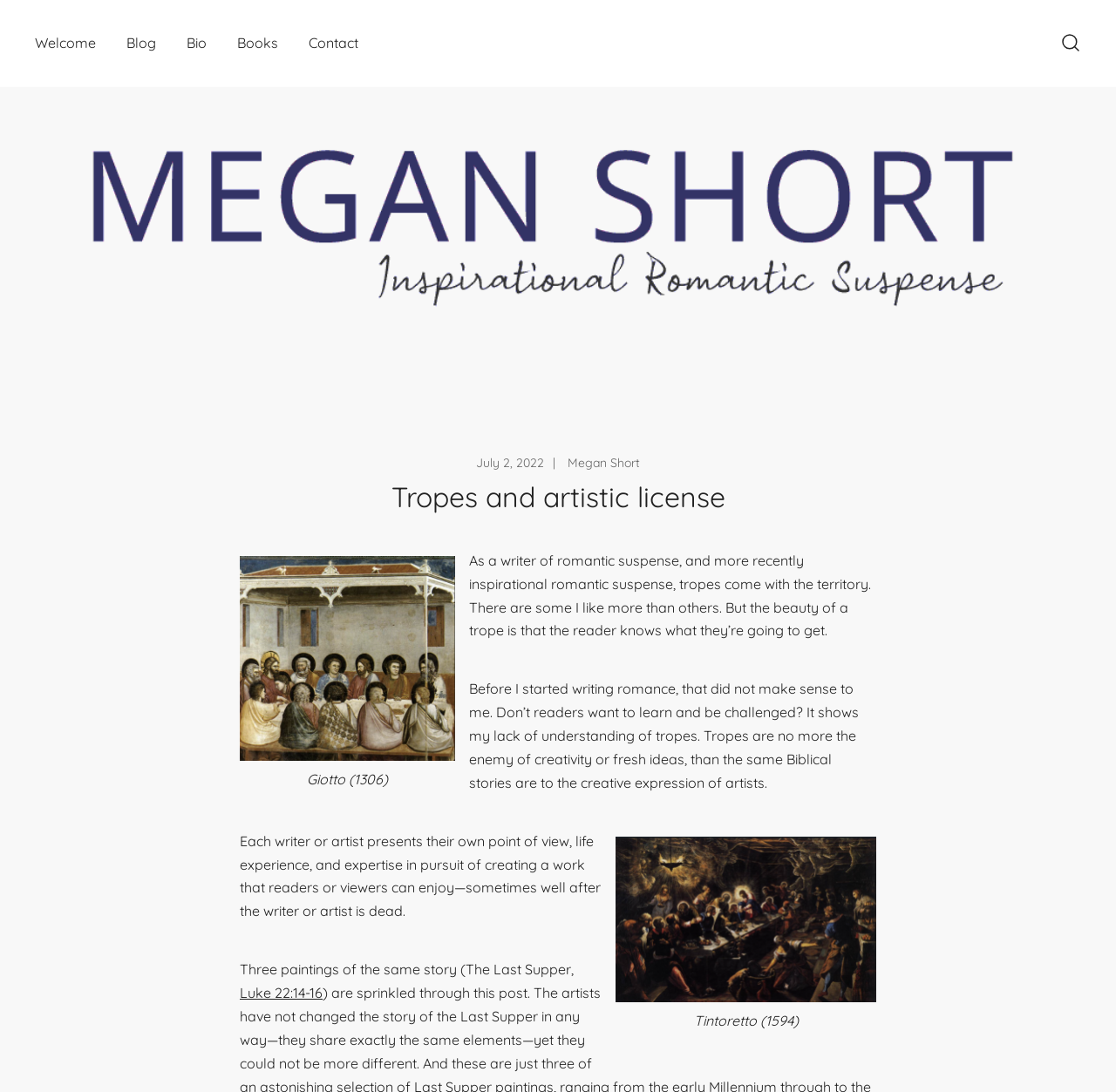What is the Bible verse mentioned in the blog post?
Kindly offer a comprehensive and detailed response to the question.

The blog post mentions a Bible verse, specifically Luke 22:14-16, which is related to the topic of The Last Supper.